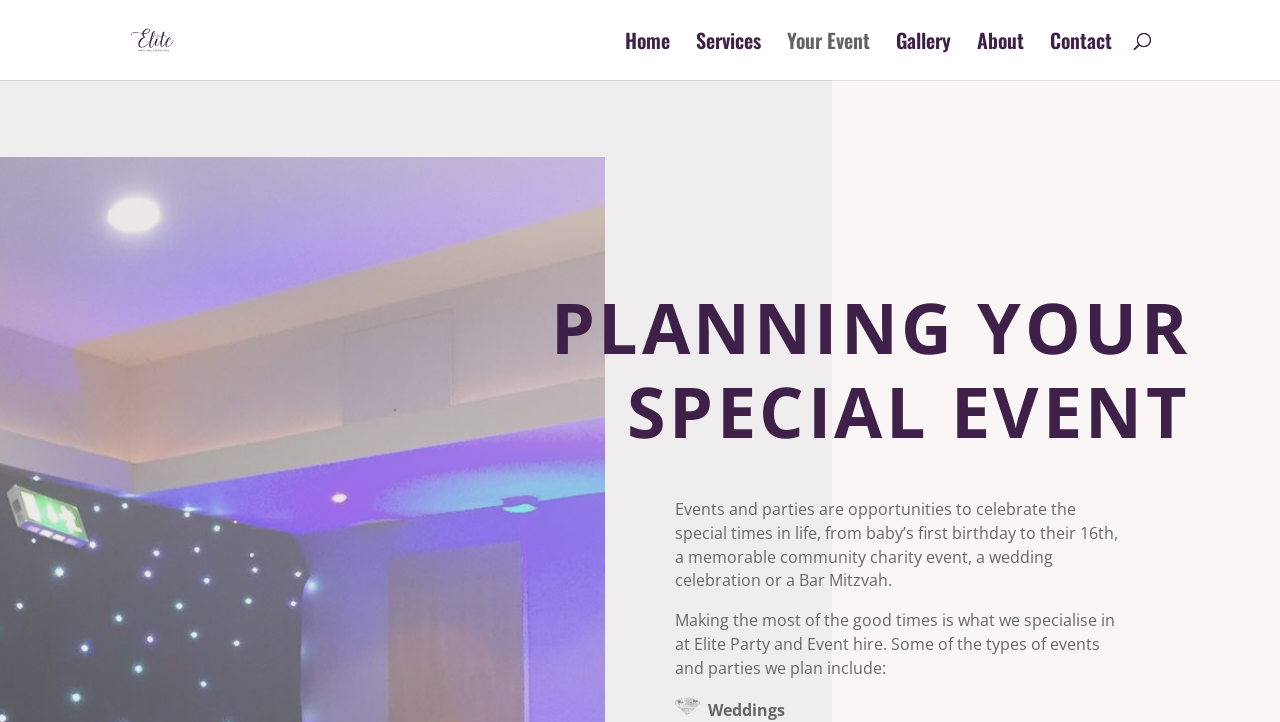What type of events does the company cater to?
Please provide an in-depth and detailed response to the question.

I found the types of events the company caters to by reading the text 'Some of the types of events and parties we plan include:' followed by a list of events, including 'Weddings', 'baby’s first birthday', and 'Bar Mitzvah'.